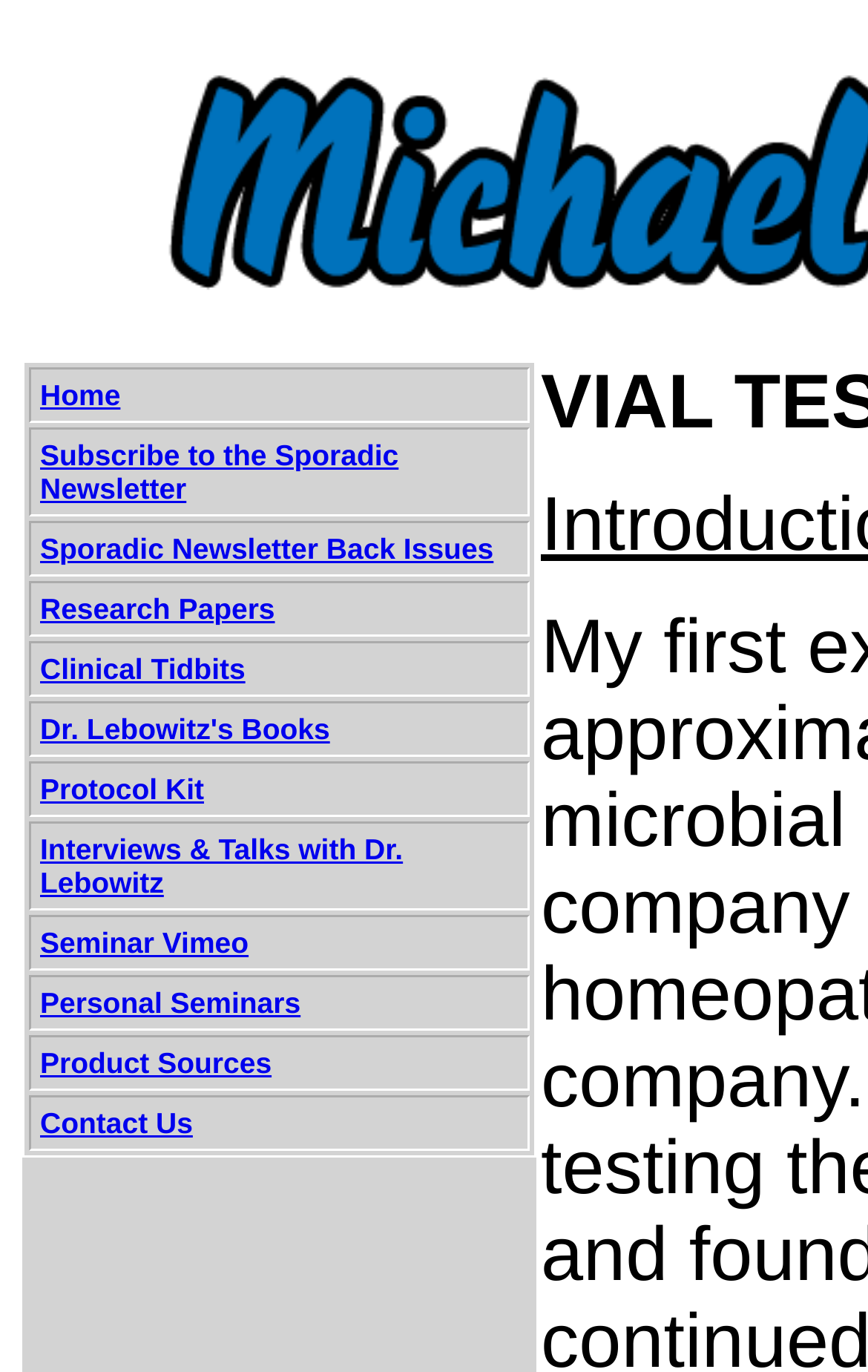Please provide a brief answer to the following inquiry using a single word or phrase:
How many rows are there in the table?

11